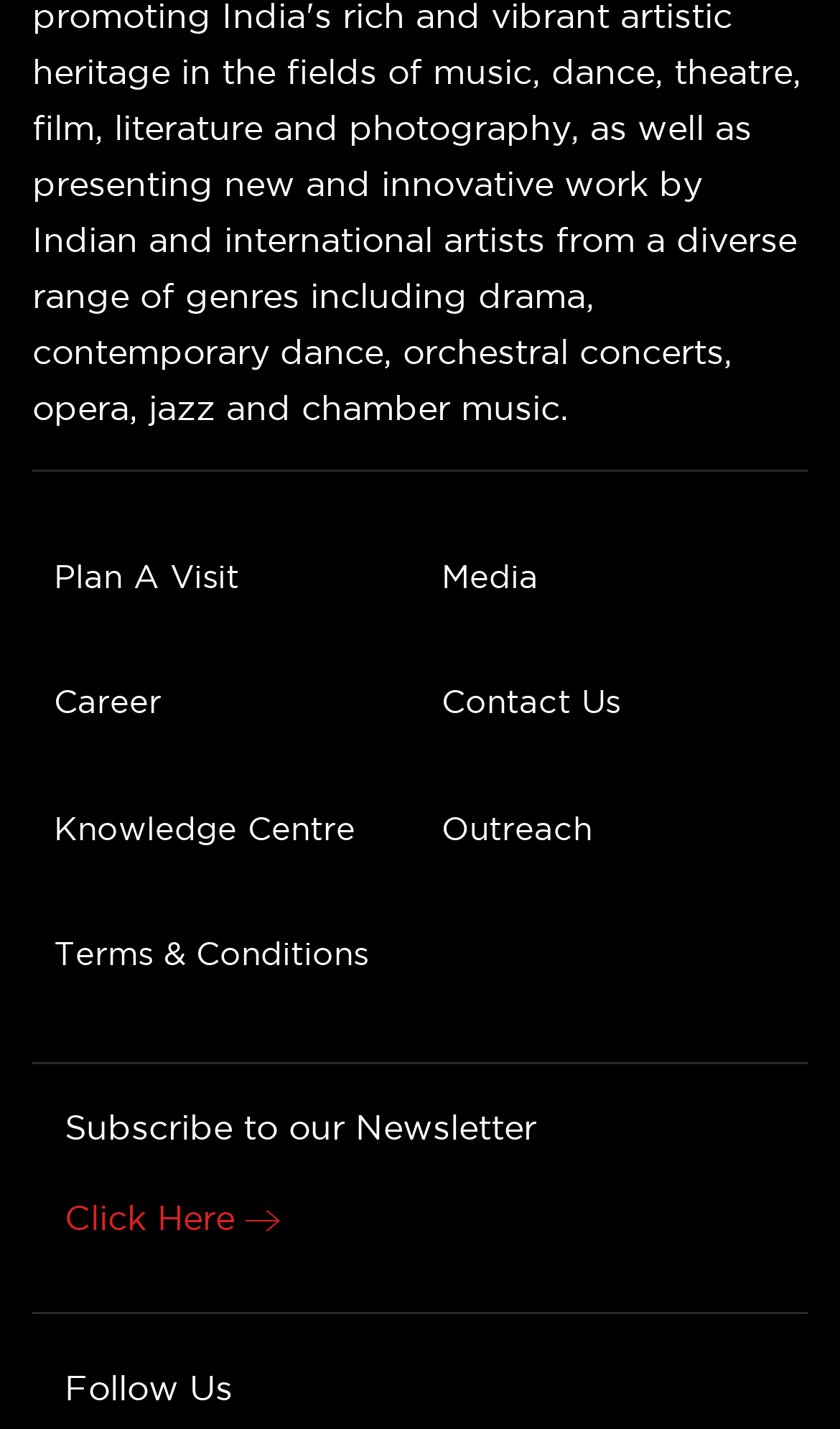Pinpoint the bounding box coordinates of the area that should be clicked to complete the following instruction: "Plan a visit". The coordinates must be given as four float numbers between 0 and 1, i.e., [left, top, right, bottom].

[0.064, 0.387, 0.285, 0.421]